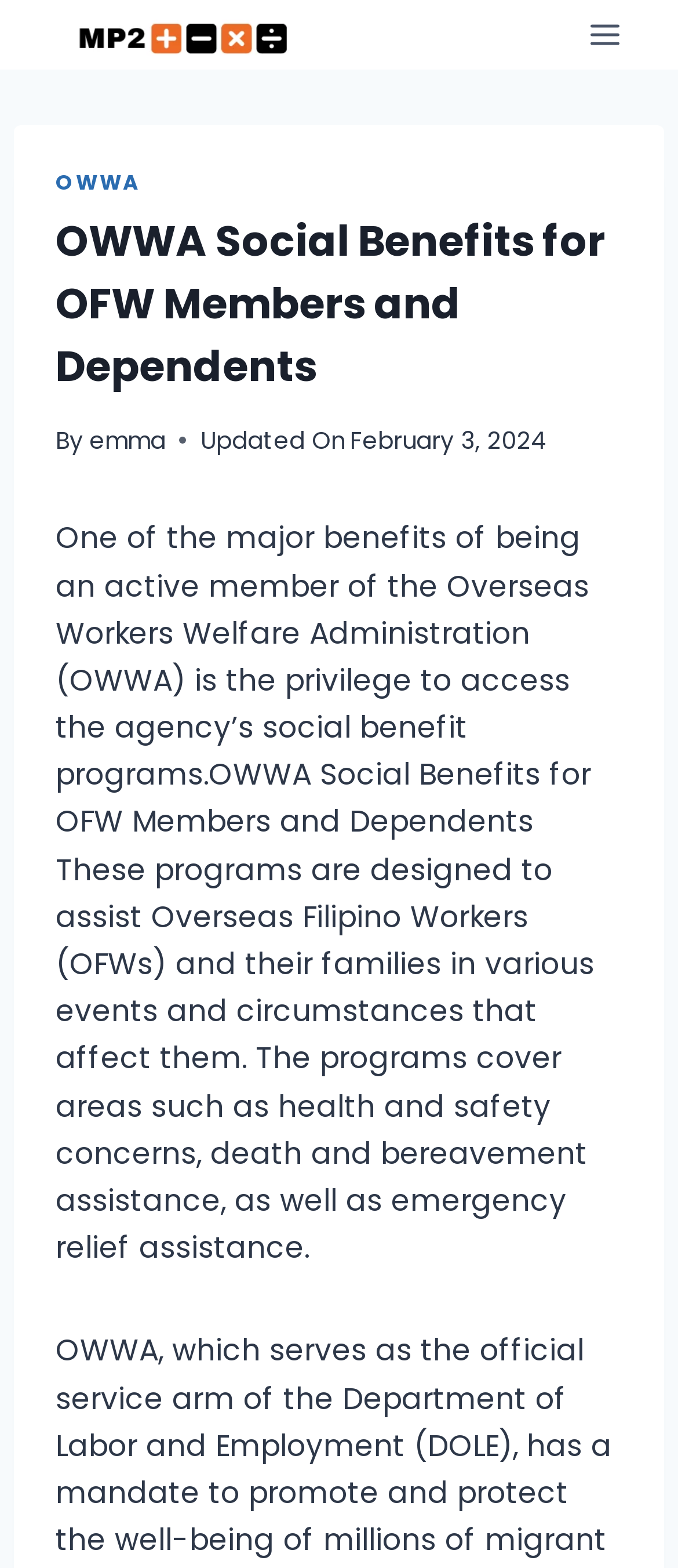What types of assistance are covered by OWWA's social benefit programs? Examine the screenshot and reply using just one word or a brief phrase.

Health, death, and emergency relief